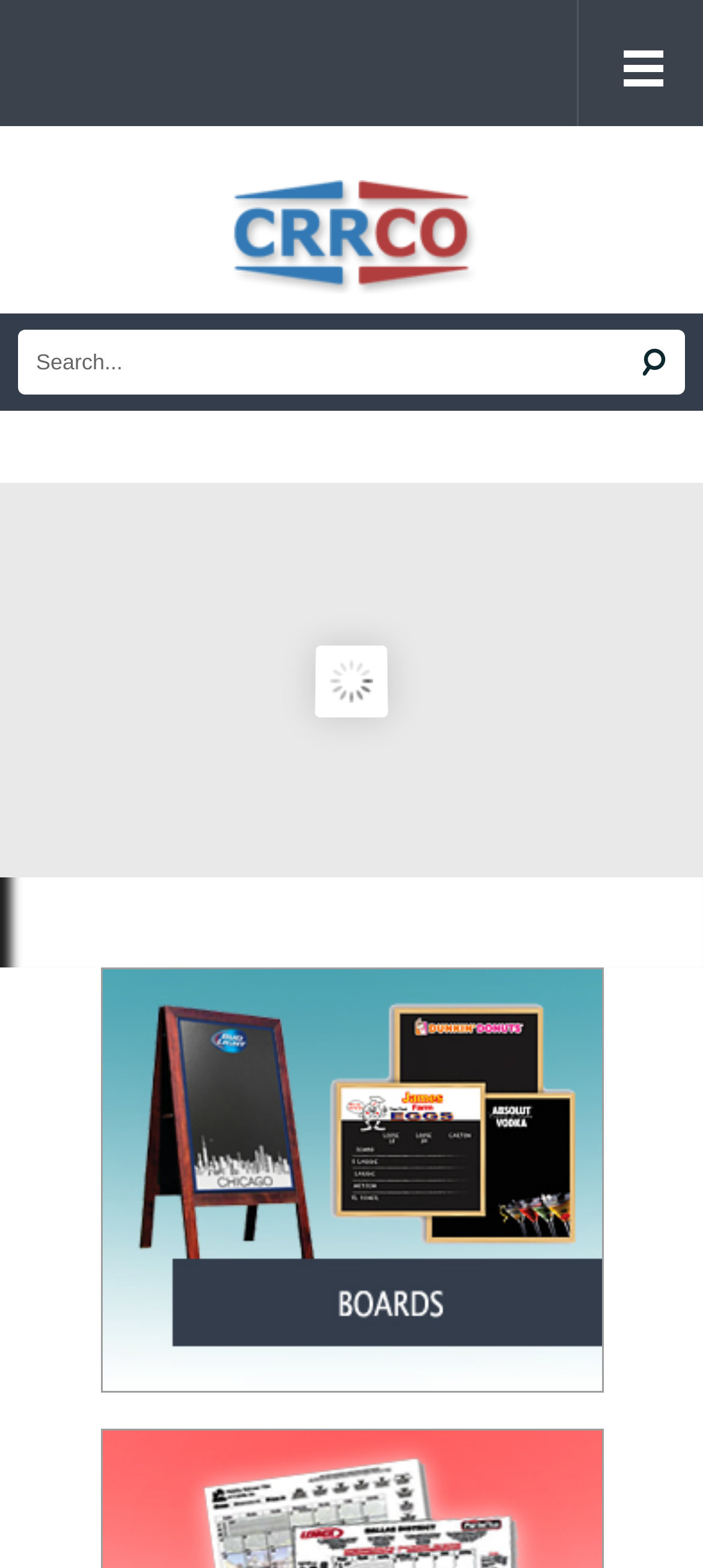Answer the question using only one word or a concise phrase: What is the purpose of the textbox in the search section?

Search